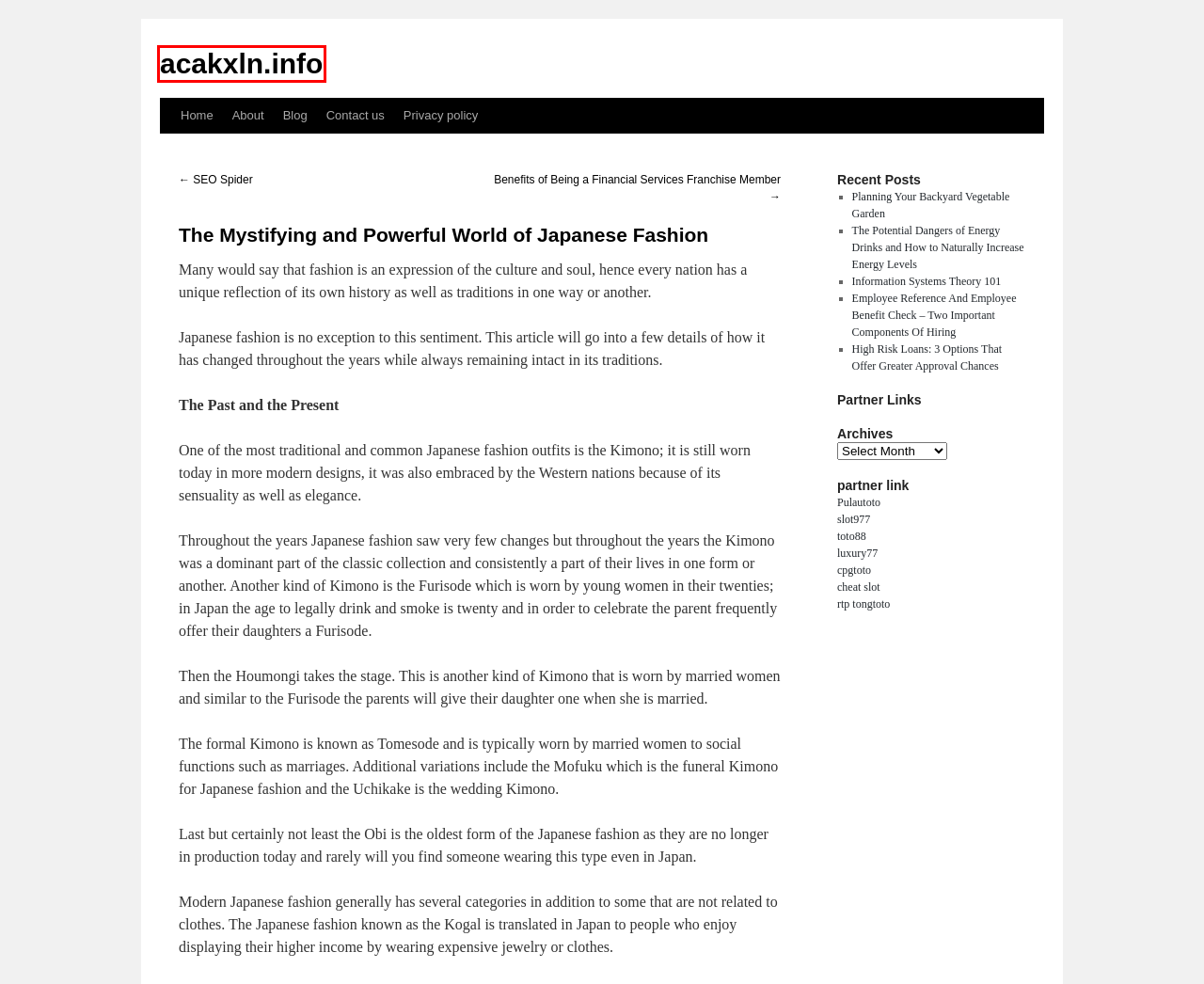Examine the screenshot of a webpage with a red rectangle bounding box. Select the most accurate webpage description that matches the new webpage after clicking the element within the bounding box. Here are the candidates:
A. About | acakxln.info
B. acakxln.info
C. Information Systems Theory 101 | acakxln.info
D. The Potential Dangers of Energy Drinks and How to Naturally Increase Energy Levels | acakxln.info
E. Planning Your Backyard Vegetable Garden | acakxln.info
F. TOTO88SLOT : Situs Toto dan Slot Indonesia Terbaik 2024
G. Benefits of Being a Financial Services Franchise Member | acakxln.info
H. PULAUTOTO GAMES ONLINE TERBAIK NOMOR 1 DI INDONESIA

B